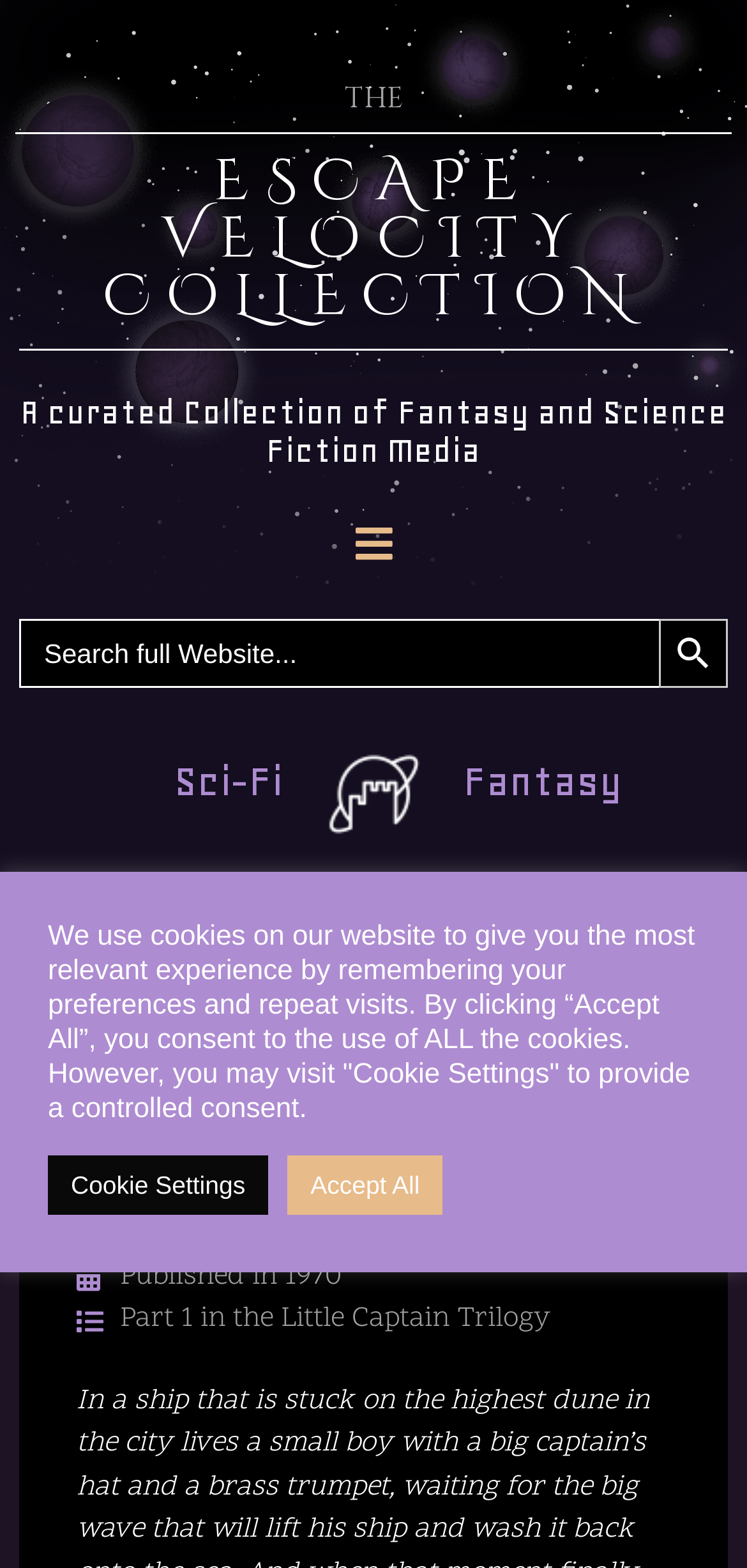In what year was the book published?
Please answer the question with as much detail as possible using the screenshot.

I found the answer by reading the static text element that says 'Published in 1970' which is located in the review section of the webpage.